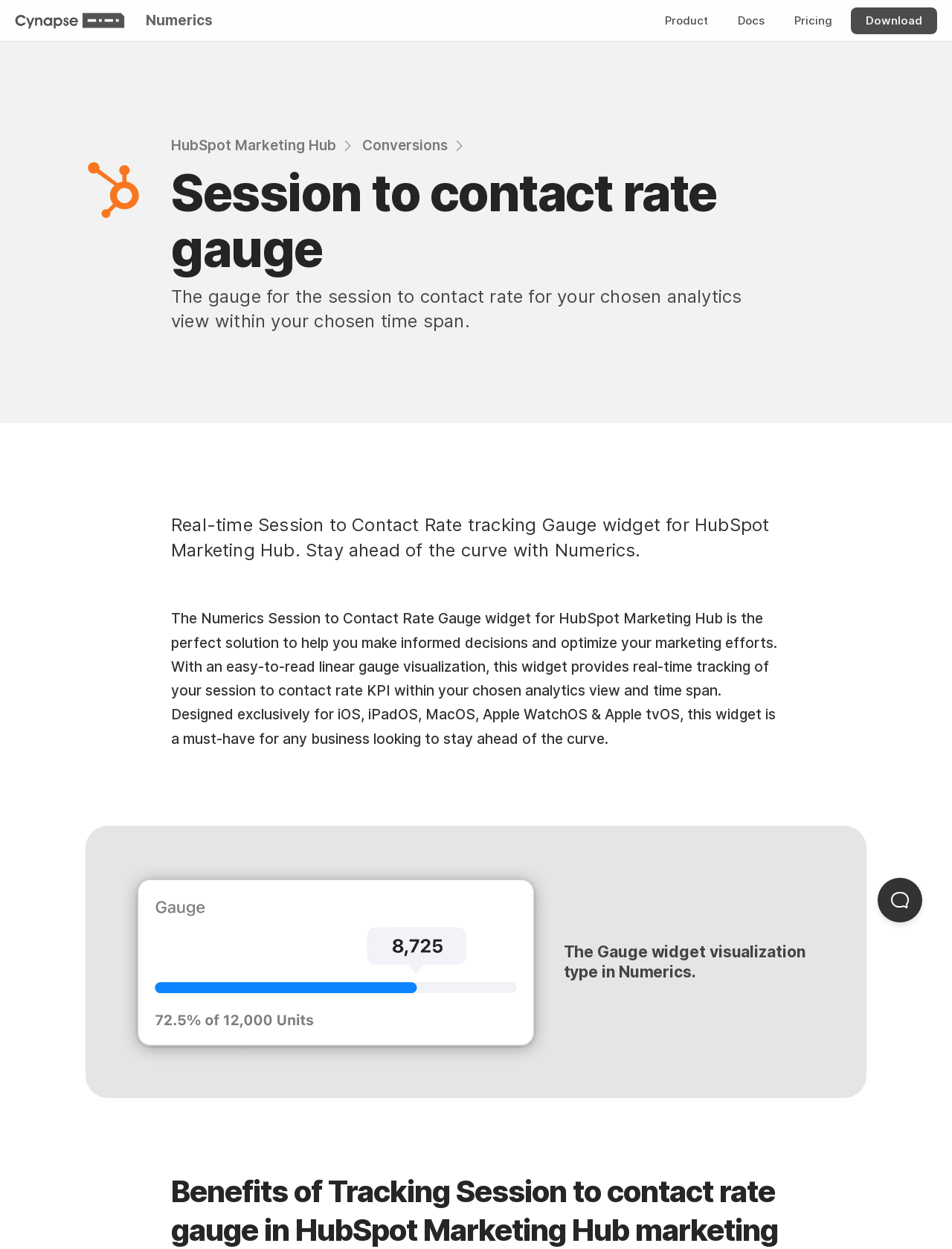Identify the bounding box of the HTML element described as: "HubSpot Marketing Hub".

[0.18, 0.107, 0.373, 0.126]